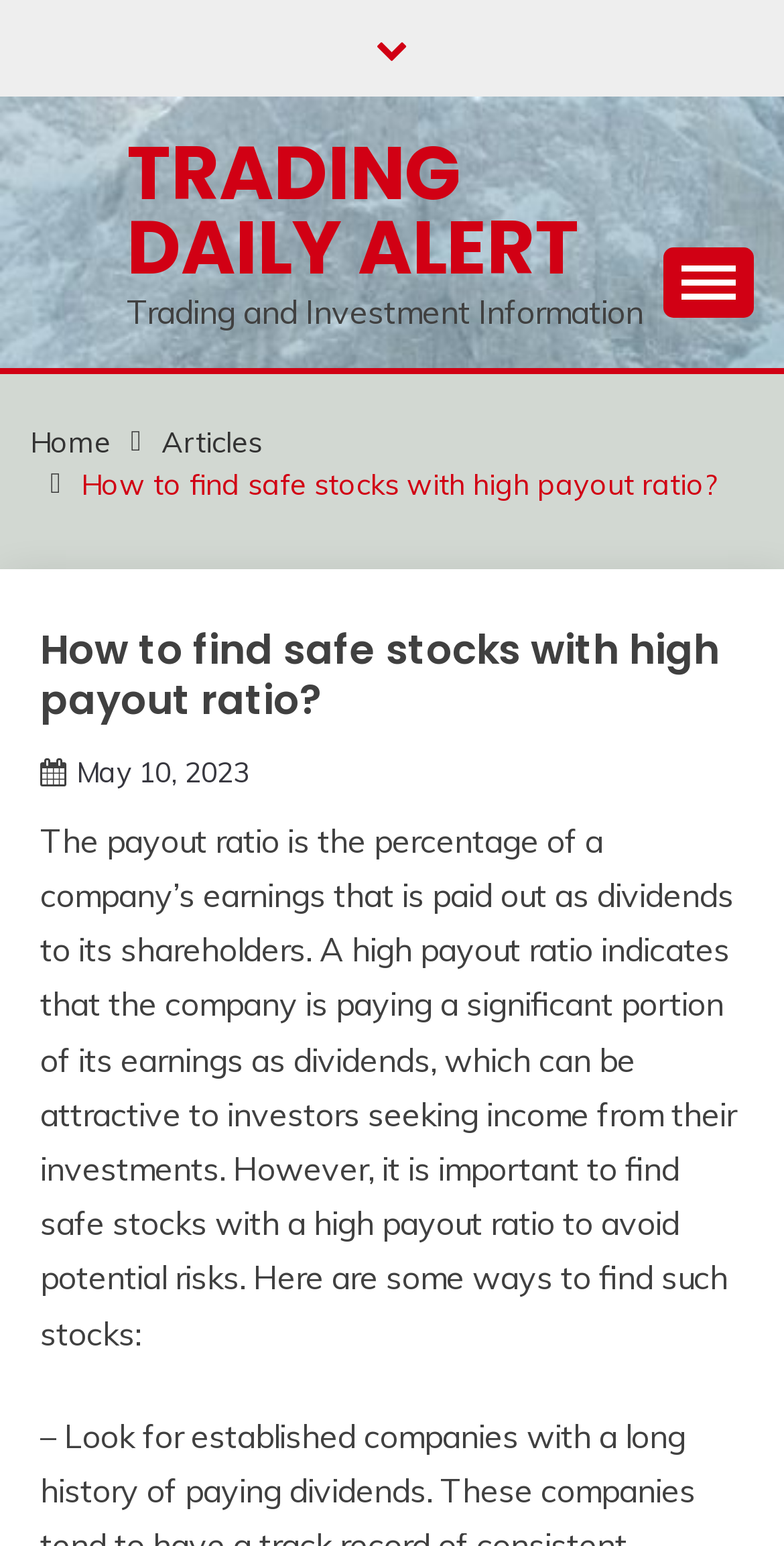Explain in detail what you observe on this webpage.

The webpage is about finding safe stocks with a high payout ratio. At the top, there is a link on the left side and a logo "TRADING DAILY ALERT" on the right side. Below the logo, there is a static text "Trading and Investment Information". On the top right corner, there is a button that controls the primary menu.

Below the top section, there is a navigation section with breadcrumbs, which includes links to "Home", "Articles", and the current article "How to find safe stocks with high payout ratio?". The title of the article "How to find safe stocks with high payout ratio?" is displayed prominently below the breadcrumbs.

On the left side of the article title, there is a link to the publication date "May 10, 2023", and next to it, there is a link to the author "user". The main content of the article starts below the title, which explains what the payout ratio is and its significance in finding safe stocks with high dividend yields. The article provides guidance on how to find such stocks.

At the bottom of the page, there is a link with a font awesome icon, which is likely a social media sharing button.